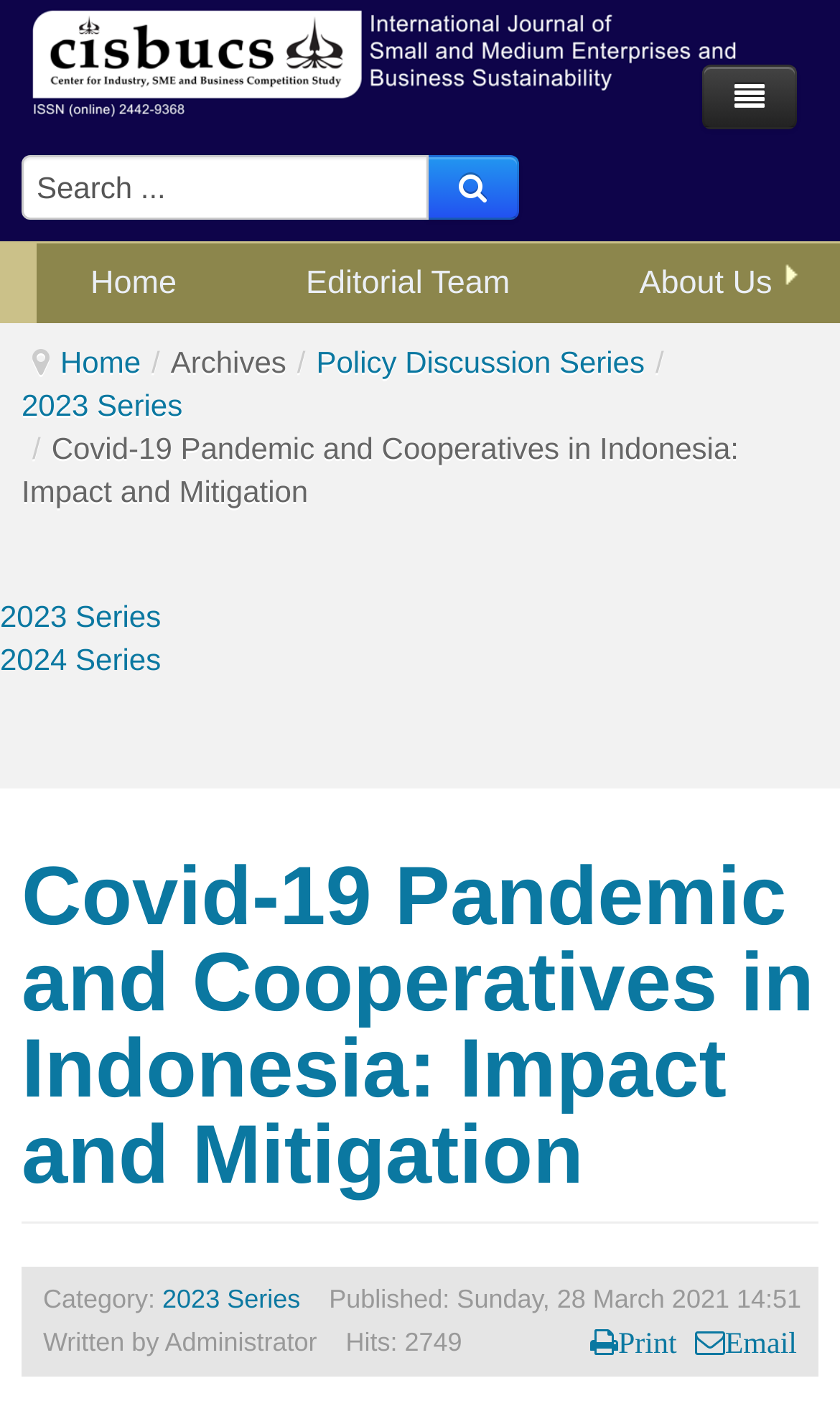Answer the question in a single word or phrase:
What is the name of the journal?

Cisbucs